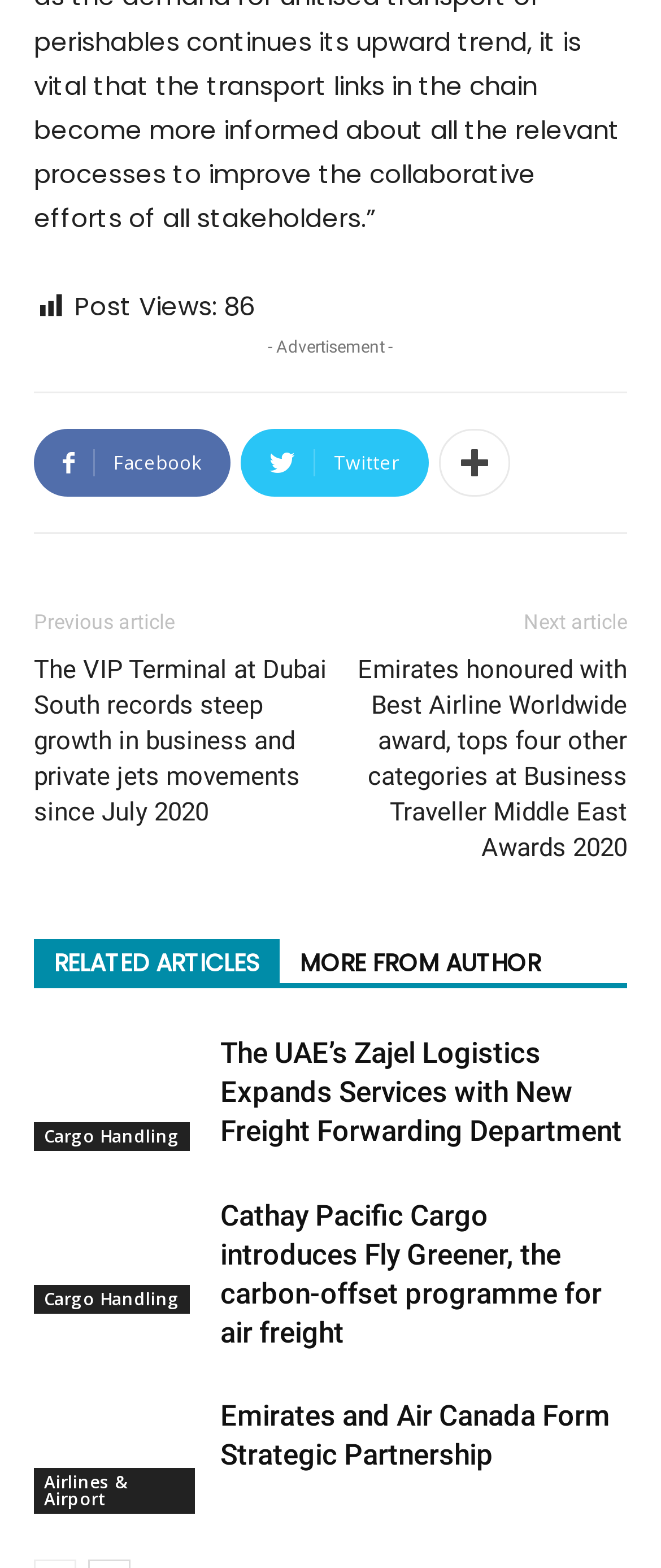Determine the bounding box coordinates of the clickable area required to perform the following instruction: "View the previous article". The coordinates should be represented as four float numbers between 0 and 1: [left, top, right, bottom].

[0.051, 0.389, 0.264, 0.404]